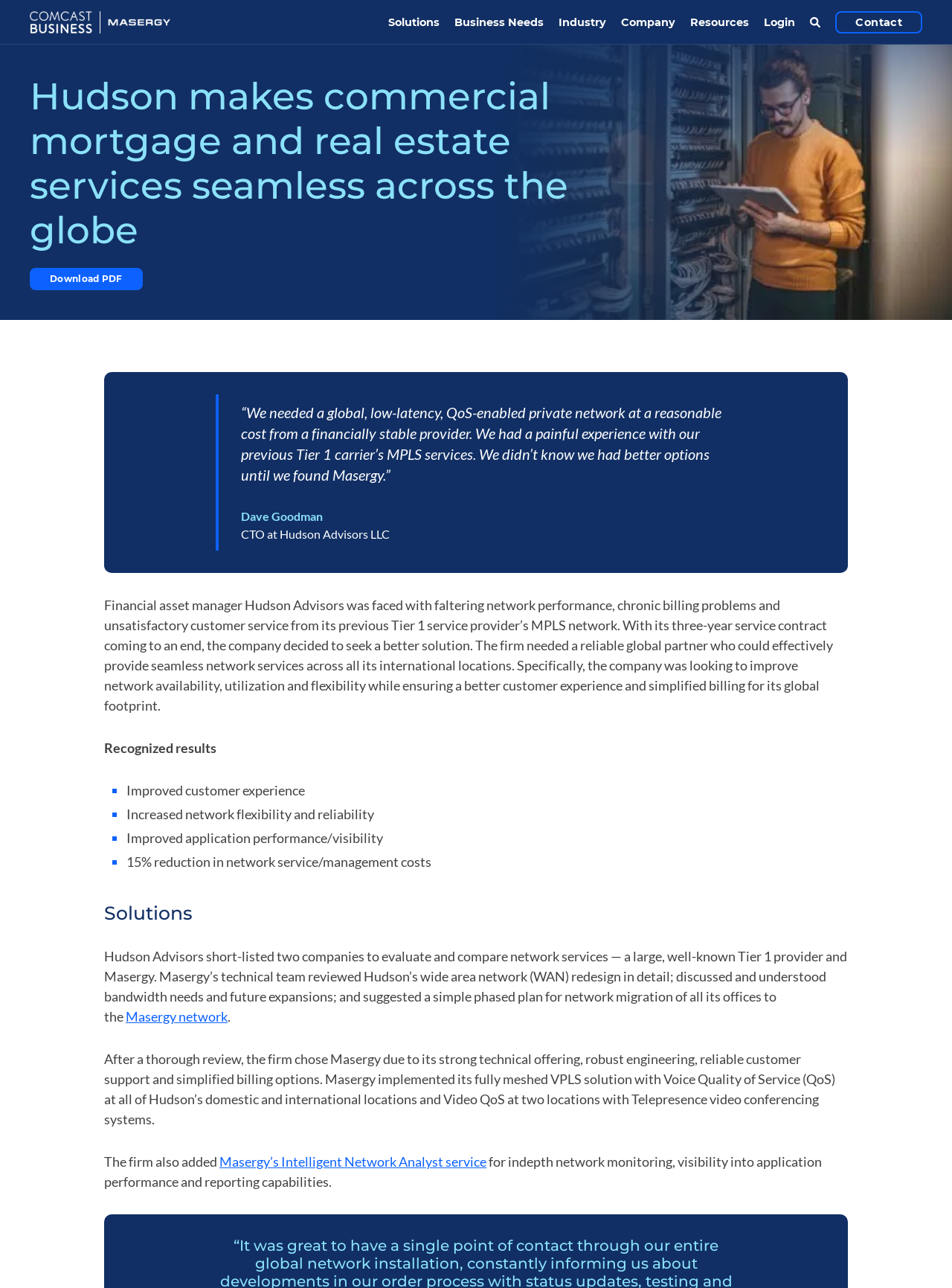Identify the bounding box coordinates for the element you need to click to achieve the following task: "Download the PDF". Provide the bounding box coordinates as four float numbers between 0 and 1, in the form [left, top, right, bottom].

[0.031, 0.208, 0.15, 0.225]